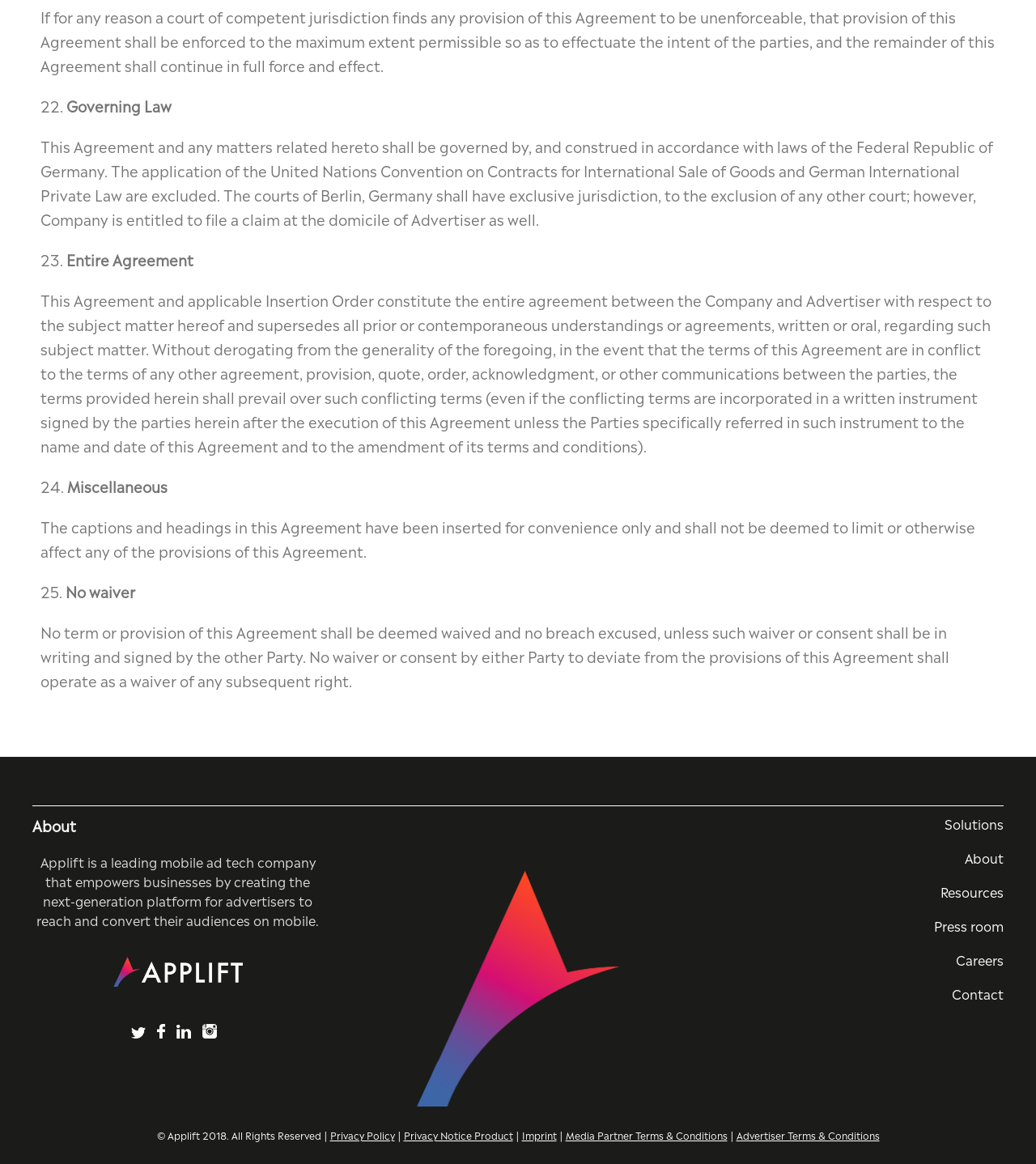Look at the image and write a detailed answer to the question: 
How many links are present in the footer section of the webpage?

The footer section of the webpage contains 9 links, which are 'Privacy Policy', 'Privacy Notice Product', 'Imprint', 'Media Partner Terms & Conditions', 'Advertiser Terms & Conditions', 'Solutions', 'About', 'Resources', and 'Press room'.